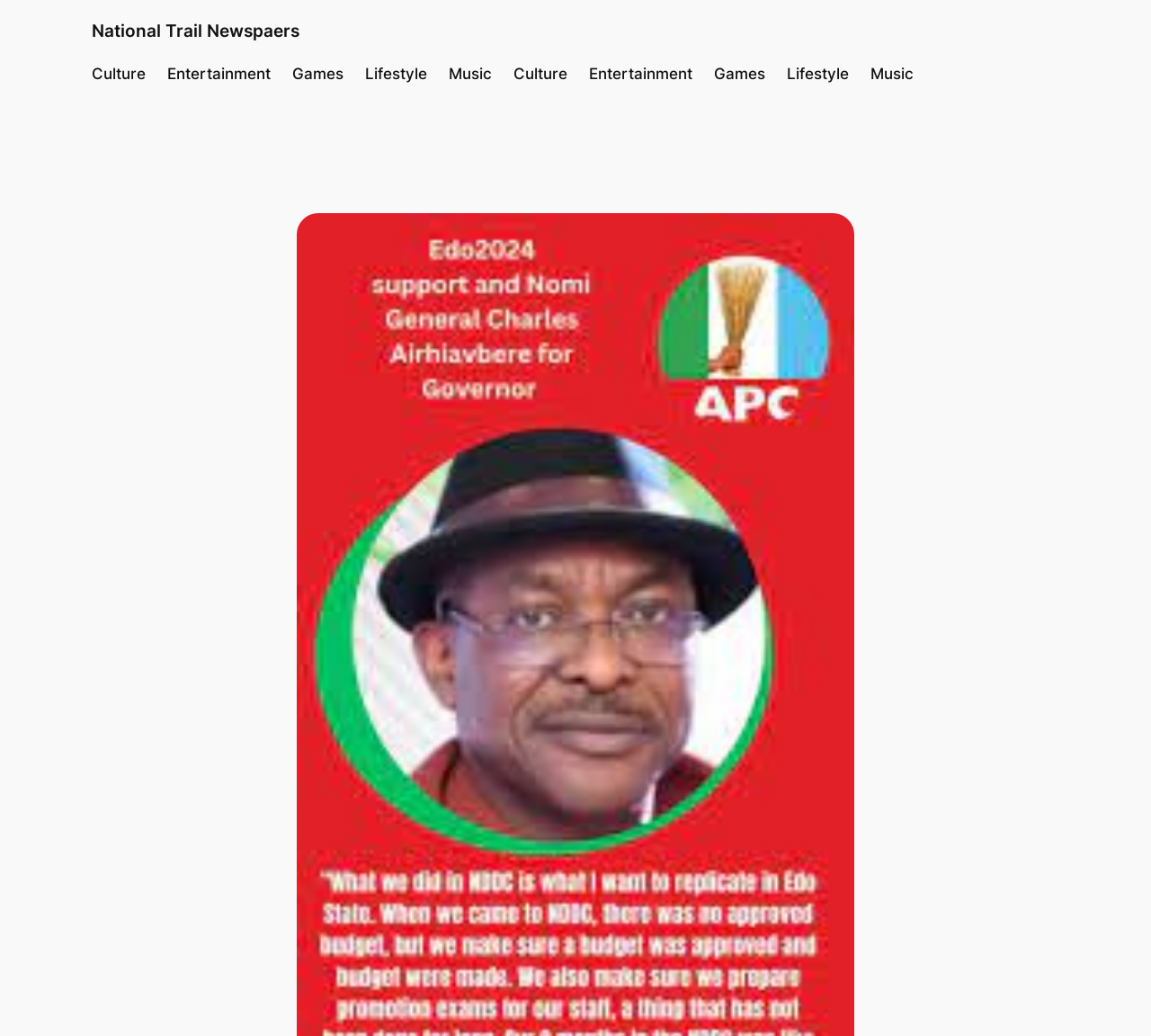Please identify the bounding box coordinates of the element I should click to complete this instruction: 'view Culture page'. The coordinates should be given as four float numbers between 0 and 1, like this: [left, top, right, bottom].

[0.08, 0.06, 0.127, 0.082]